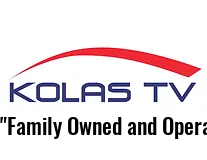Reply to the question with a single word or phrase:
What year did Kolas TV start its operation?

1969